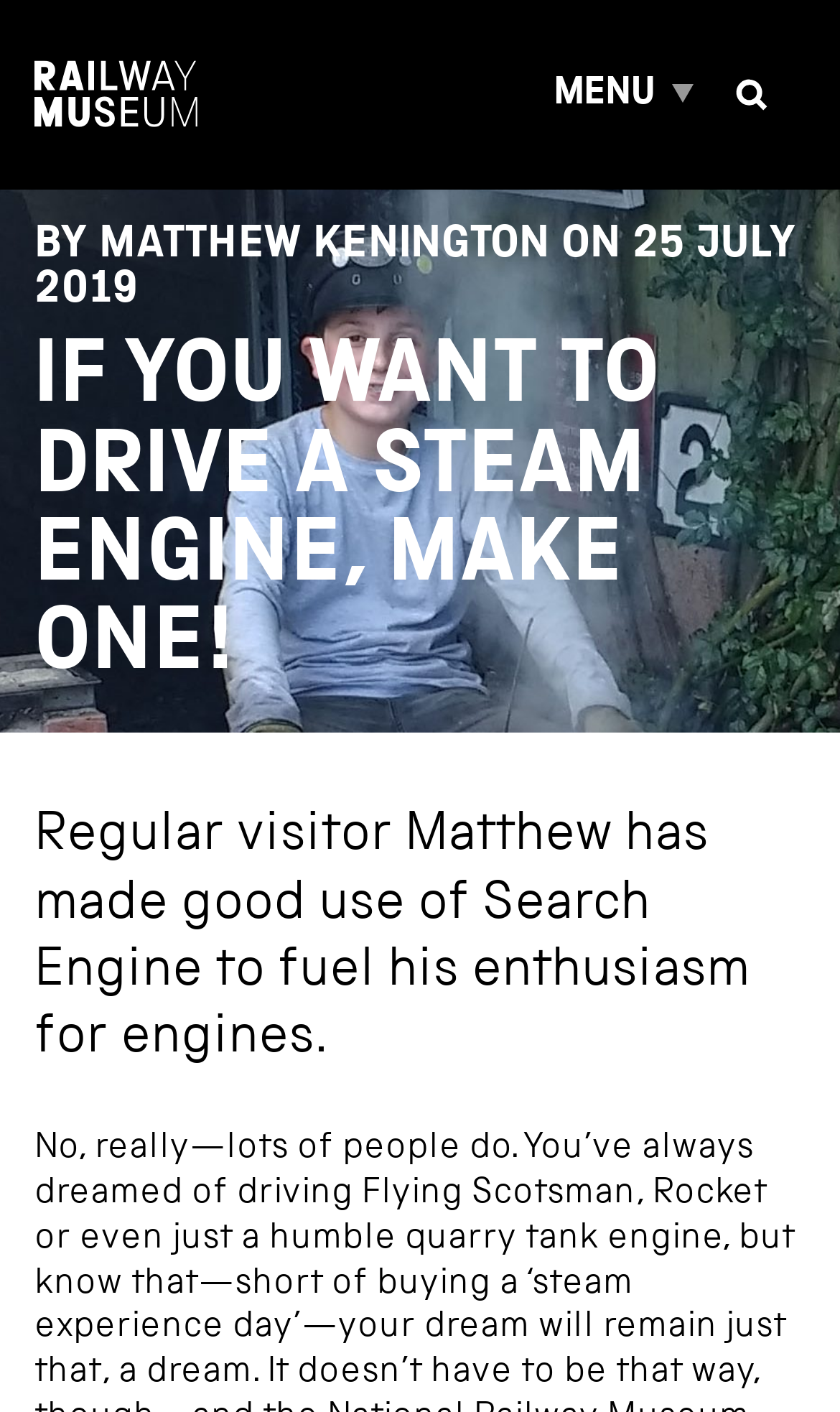Locate the bounding box coordinates of the UI element described by: "Open search". Provide the coordinates as four float numbers between 0 and 1, formatted as [left, top, right, bottom].

[0.831, 0.029, 0.959, 0.105]